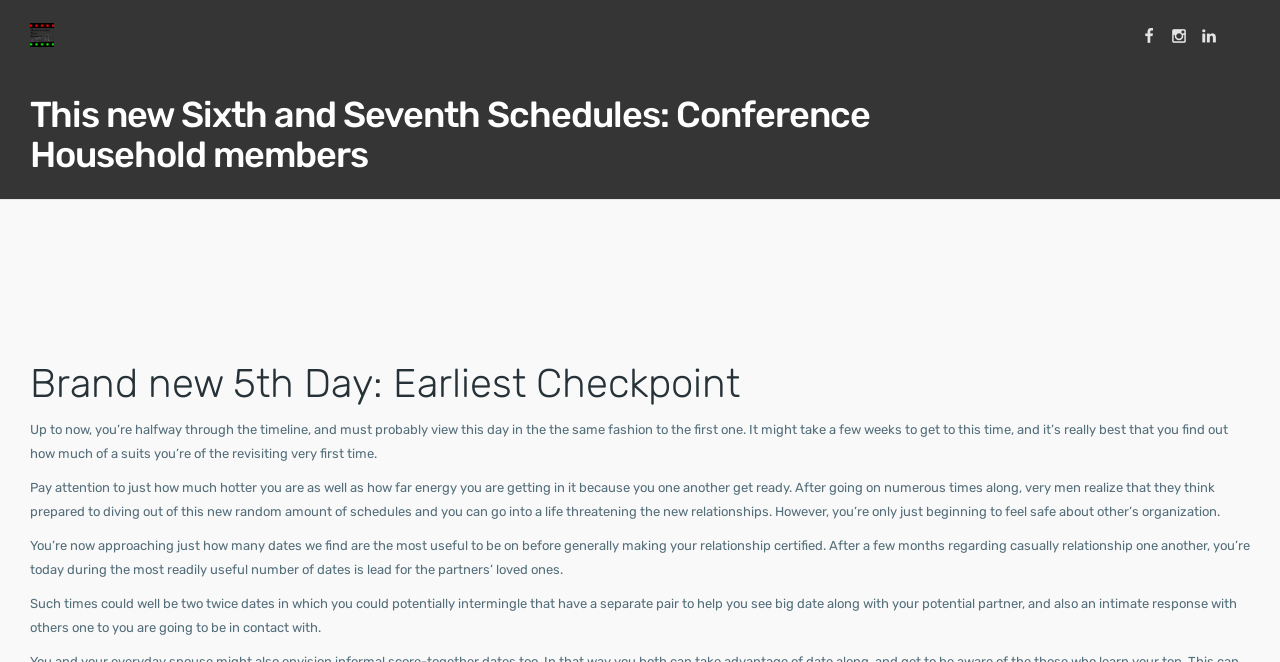Provide a single word or phrase answer to the question: 
What is the purpose of the dates mentioned?

To make relationship certified